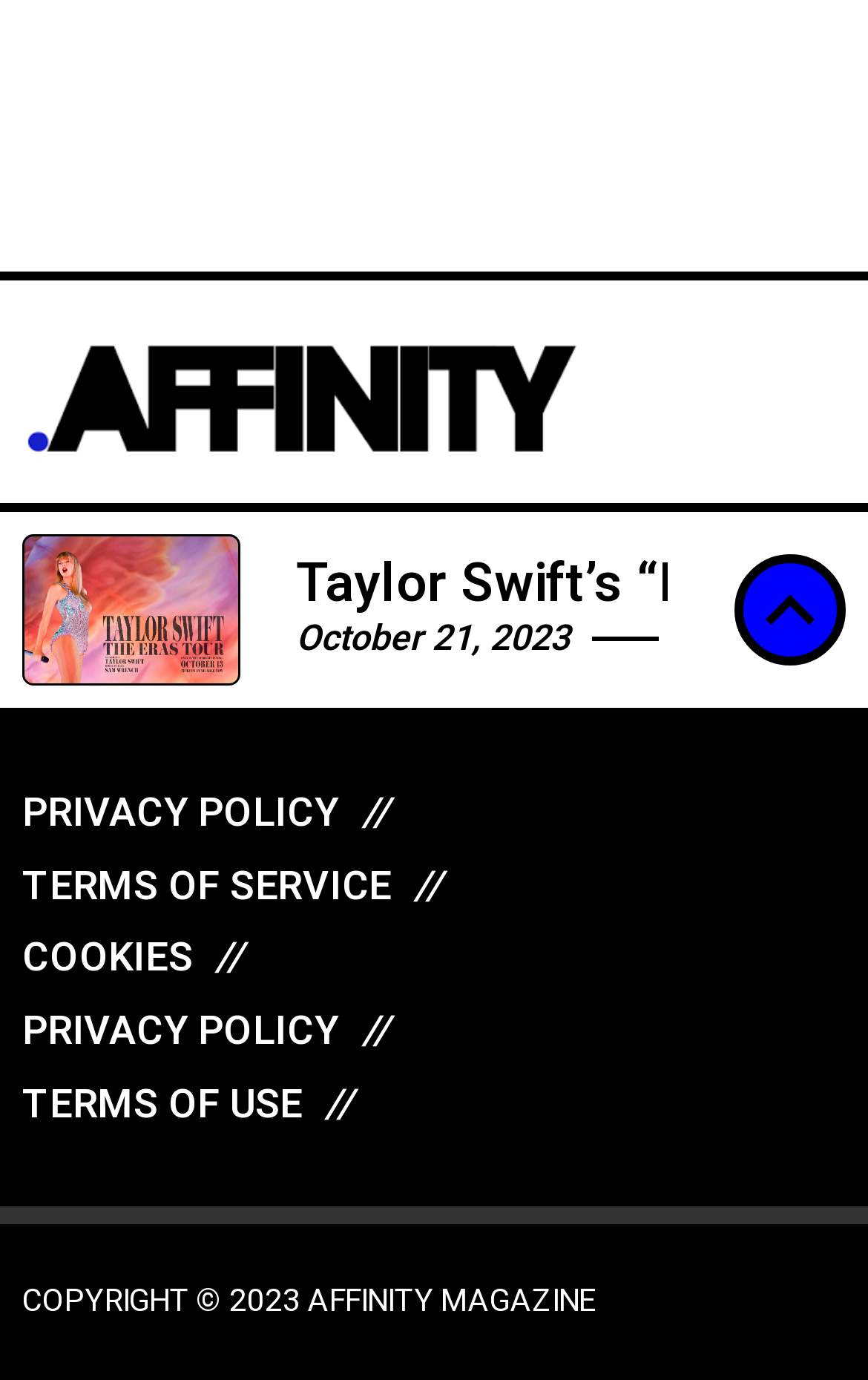Find the bounding box coordinates of the element I should click to carry out the following instruction: "Visit the PRIVACY POLICY page".

[0.026, 0.569, 0.974, 0.61]